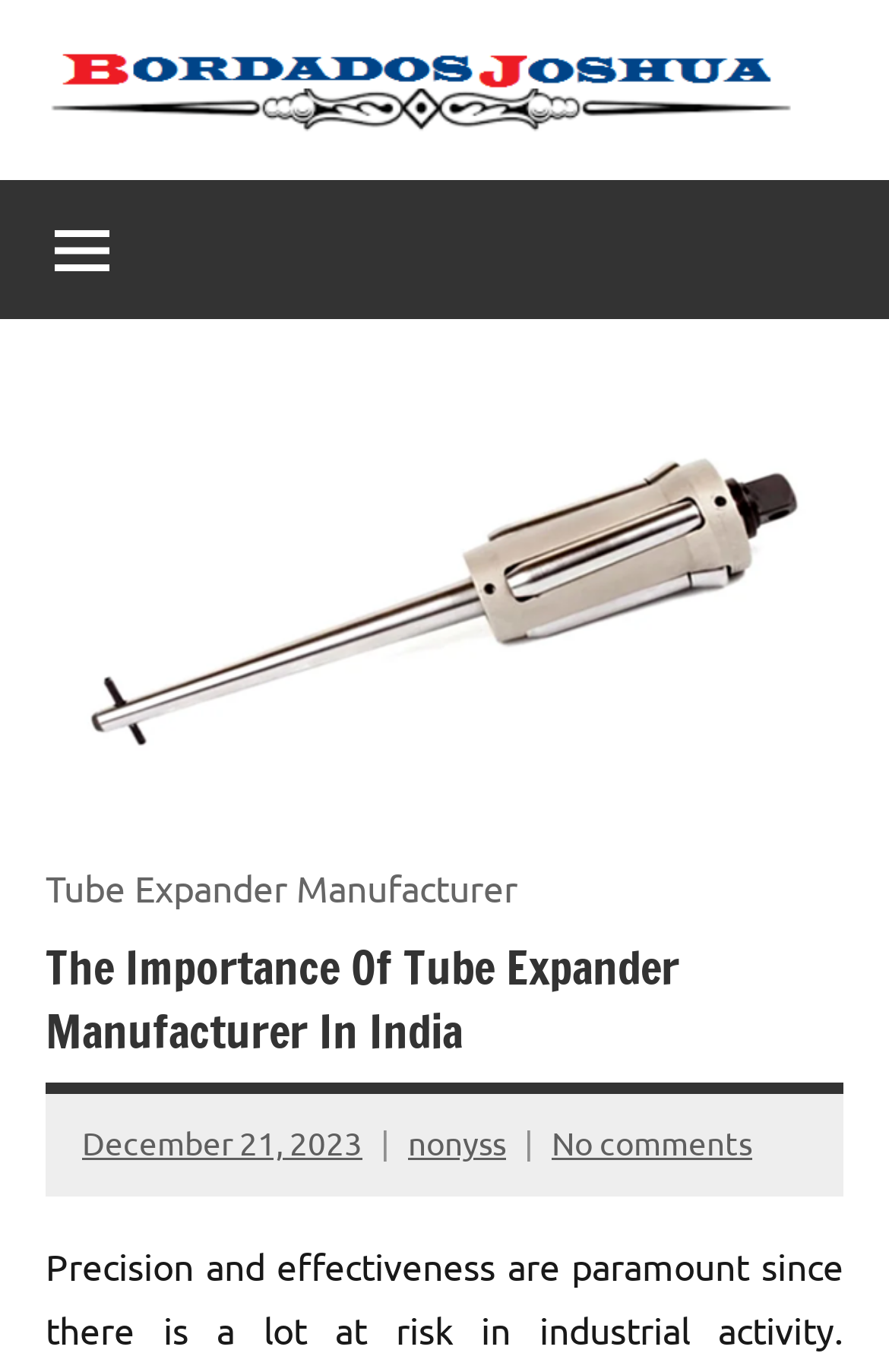What is the topic of the main article?
Please provide a comprehensive answer based on the details in the screenshot.

The main article's topic can be determined by looking at the figure element, which contains an image with the caption 'Tube Expander Manufacturer'. This image is likely the main topic of the article.